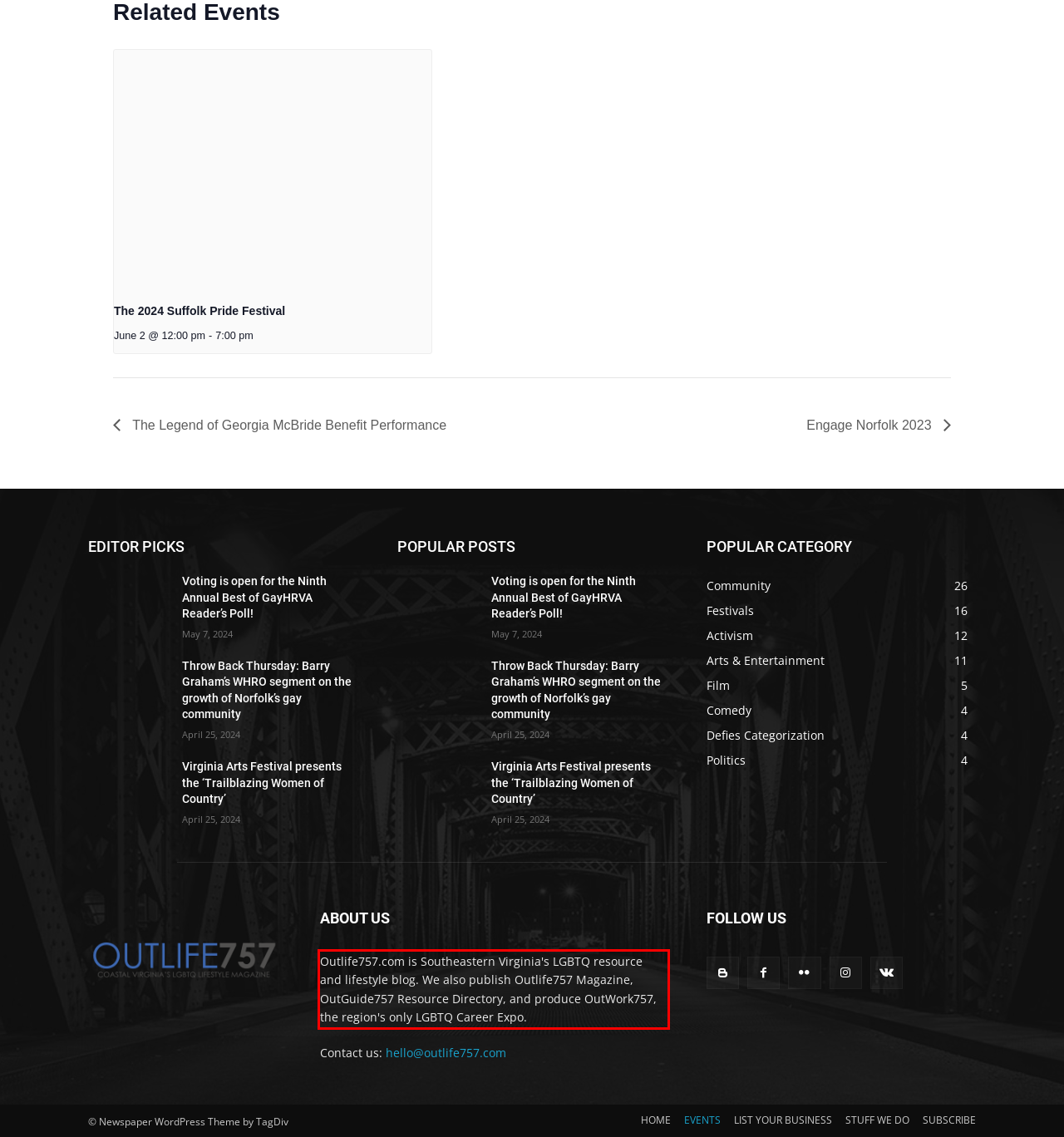Given a screenshot of a webpage, identify the red bounding box and perform OCR to recognize the text within that box.

Outlife757.com is Southeastern Virginia's LGBTQ resource and lifestyle blog. We also publish Outlife757 Magazine, OutGuide757 Resource Directory, and produce OutWork757, the region's only LGBTQ Career Expo.